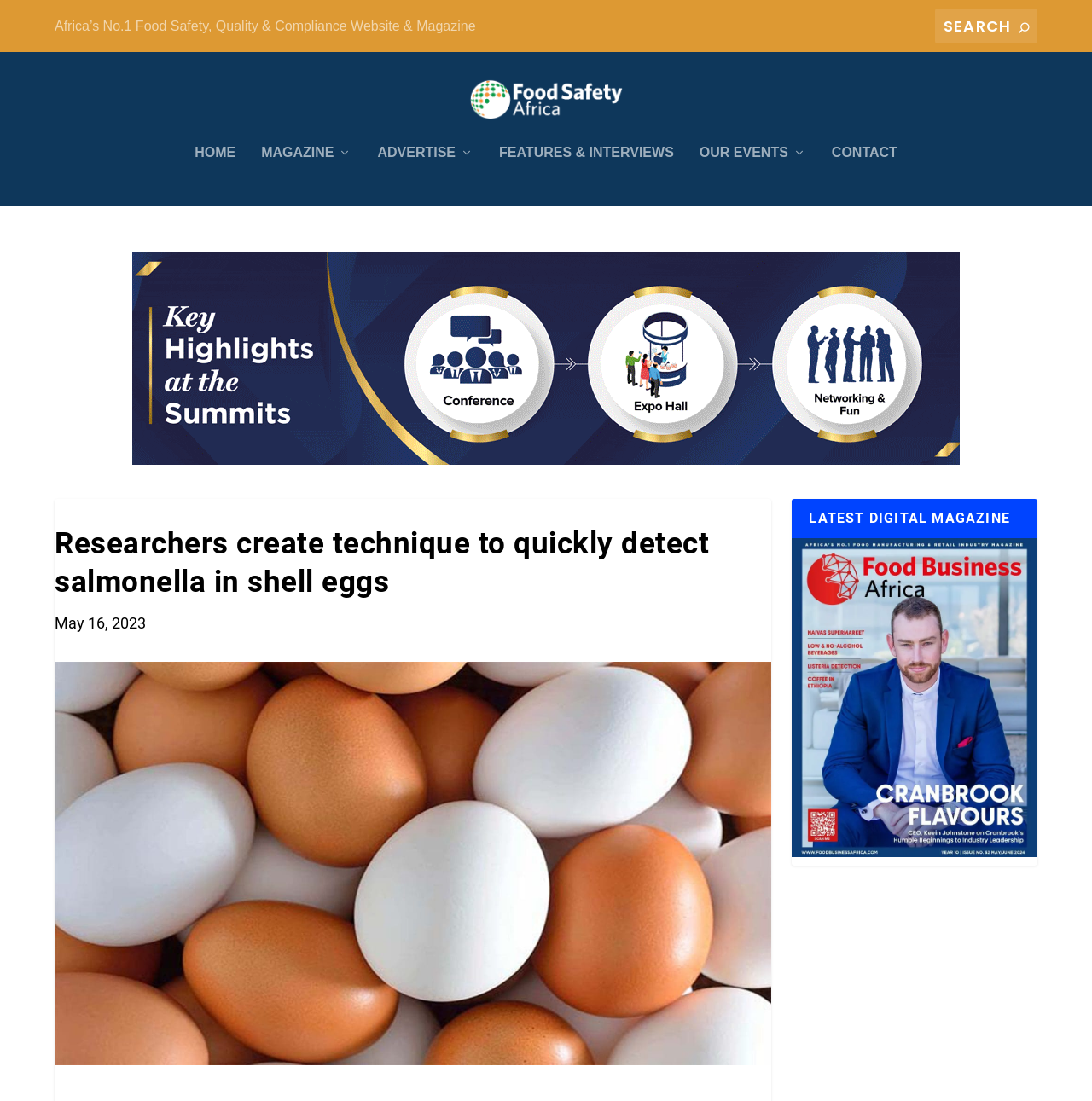Identify the bounding box for the described UI element. Provide the coordinates in (top-left x, top-left y, bottom-right x, bottom-right y) format with values ranging from 0 to 1: alt="Advertisement"

[0.121, 0.228, 0.879, 0.422]